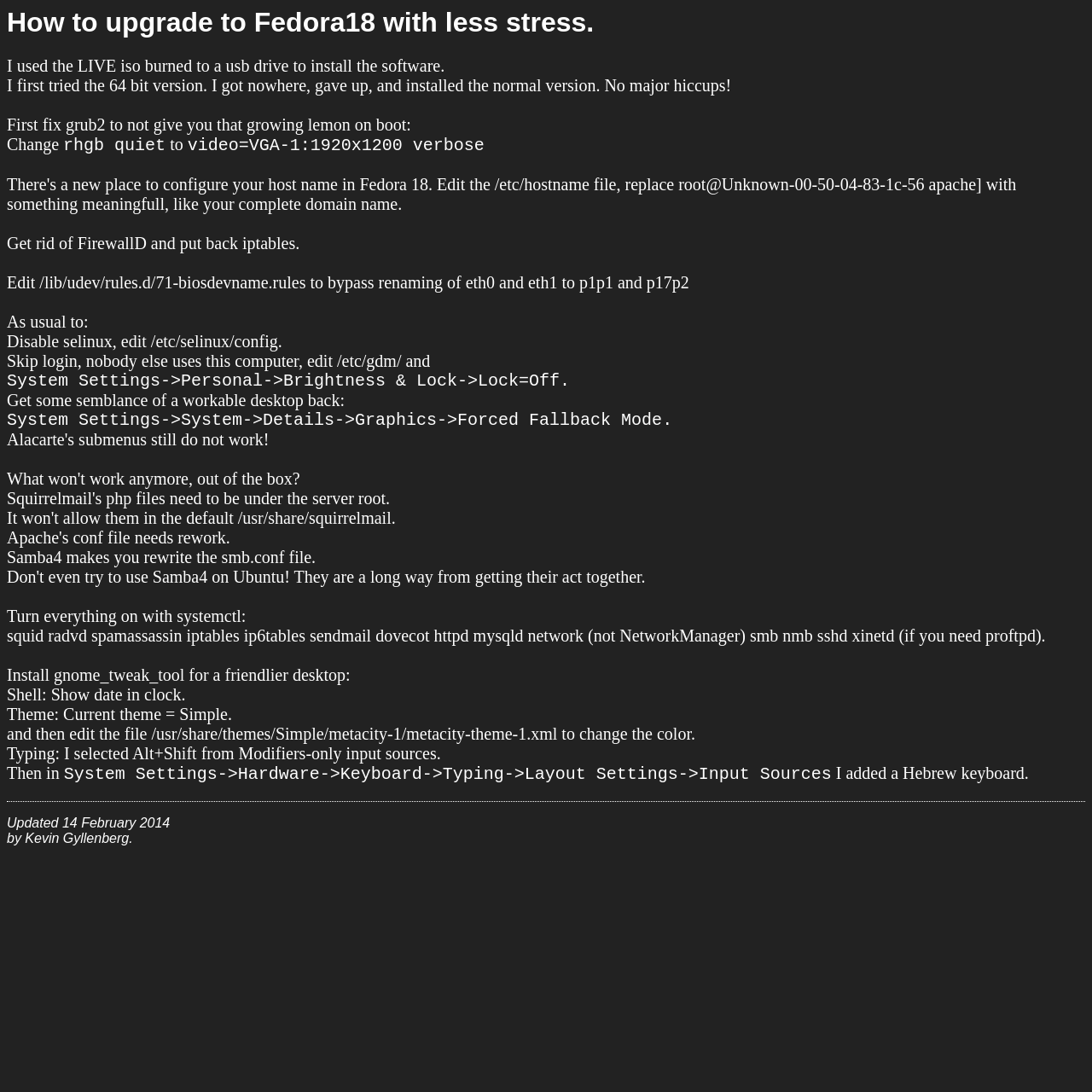Reply to the question below using a single word or brief phrase:
What is the author's name?

Kevin Gyllenberg